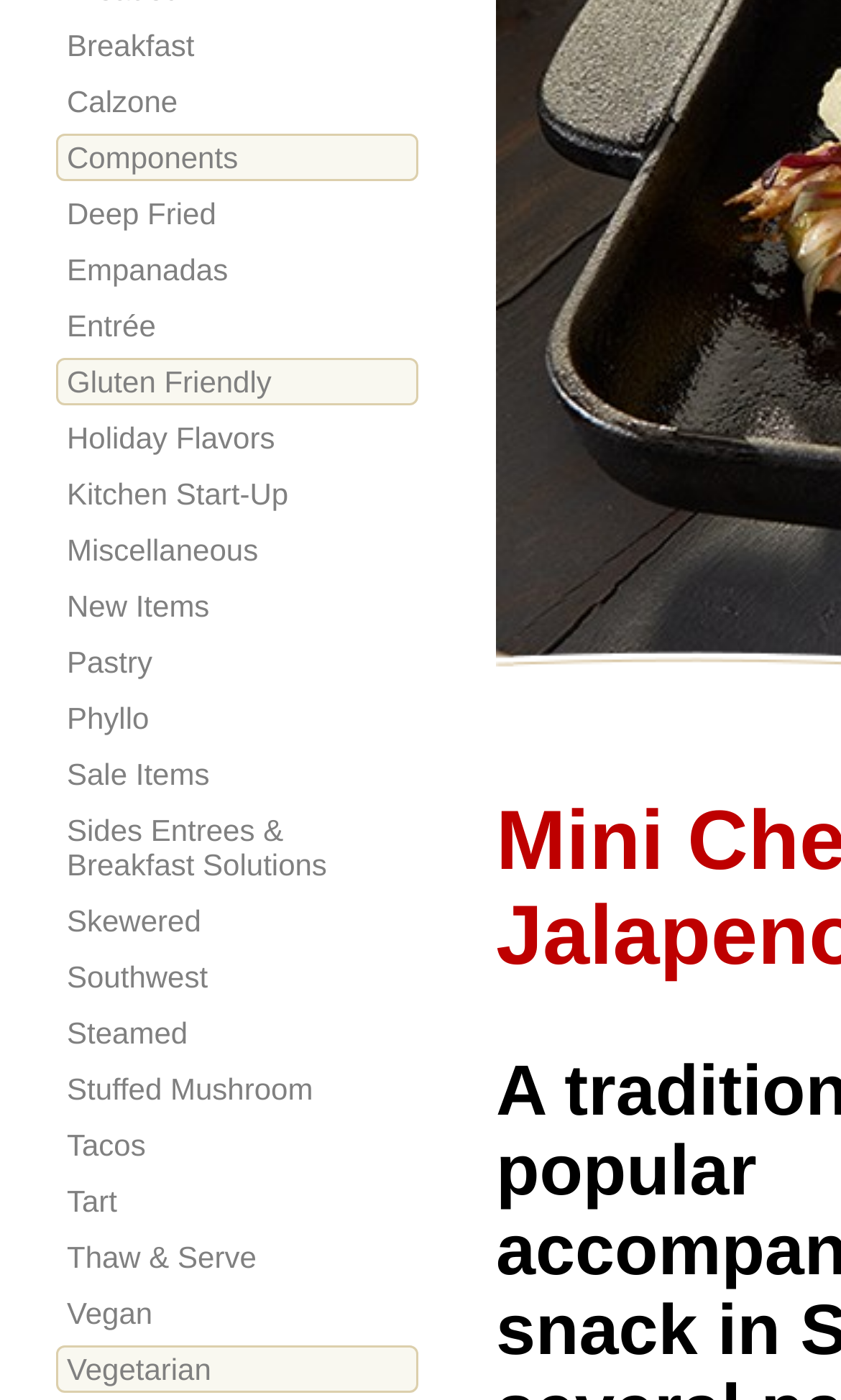Given the element description: "Thaw & Serve", predict the bounding box coordinates of the UI element it refers to, using four float numbers between 0 and 1, i.e., [left, top, right, bottom].

[0.067, 0.881, 0.497, 0.915]